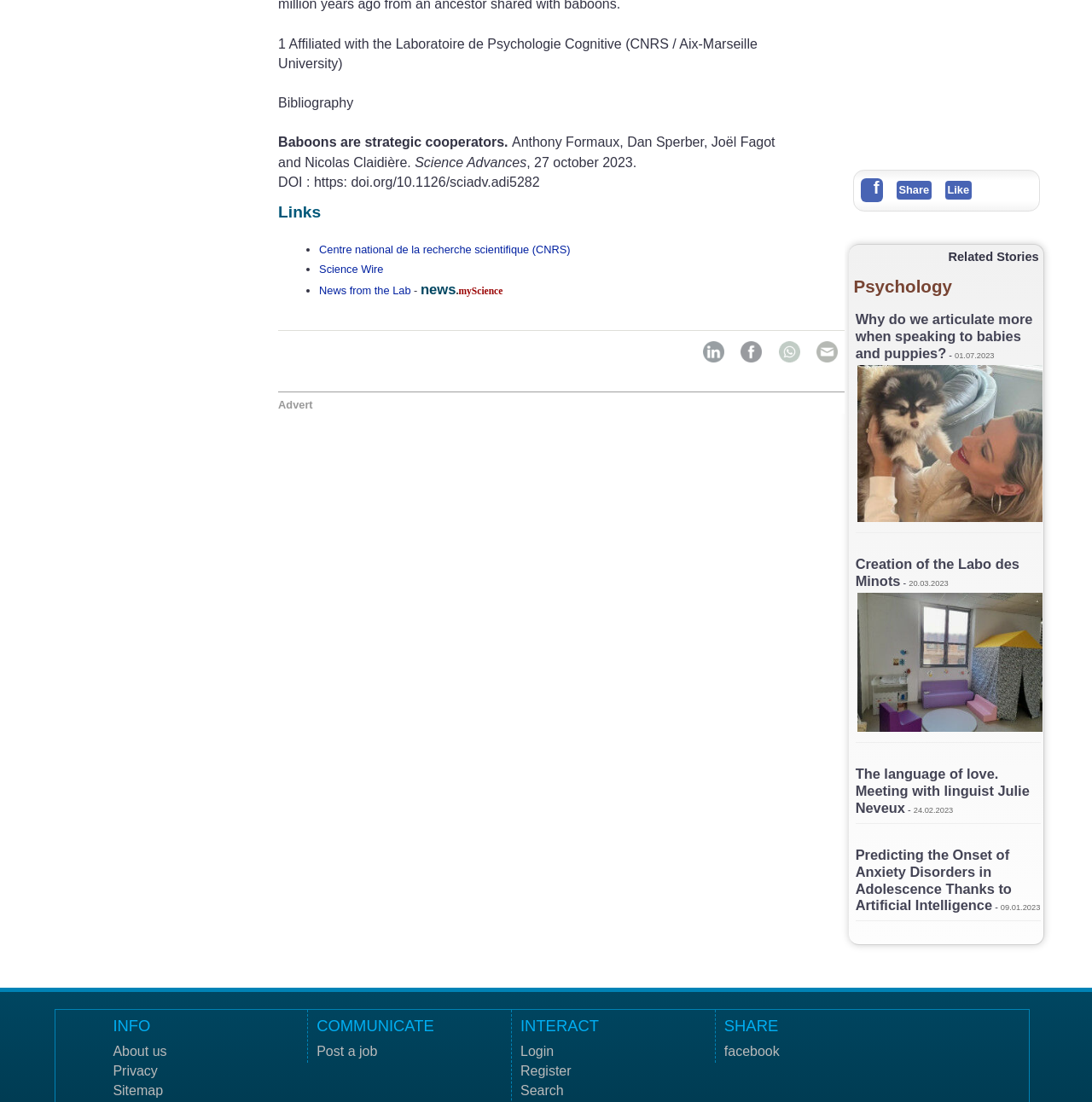Please find the bounding box coordinates (top-left x, top-left y, bottom-right x, bottom-right y) in the screenshot for the UI element described as follows: Post a job

[0.29, 0.947, 0.346, 0.96]